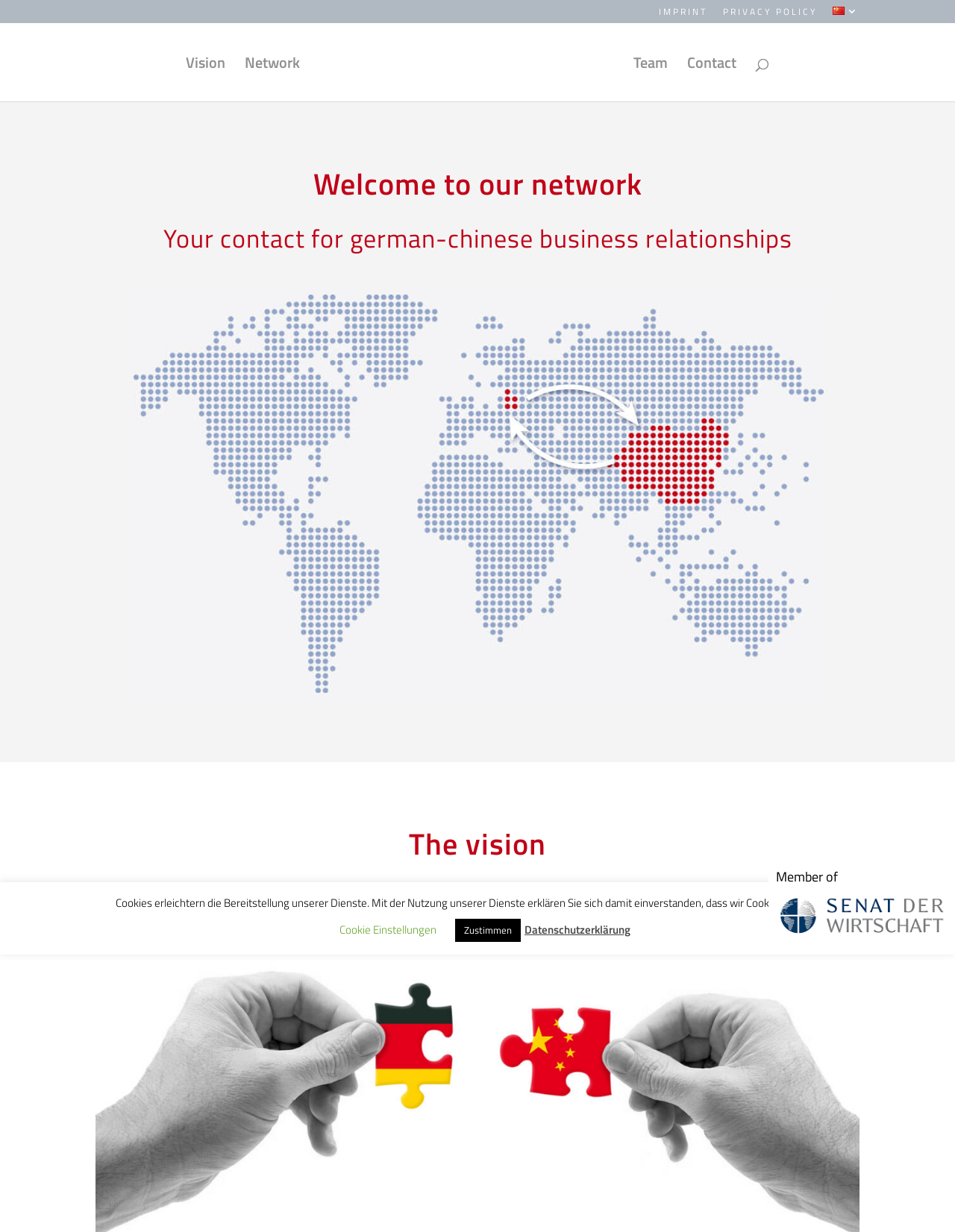Can you look at the image and give a comprehensive answer to the question:
What is the vision of the company?

I found the vision of the company by looking at the heading element with the text 'The vision' which has a bounding box of [0.1, 0.665, 0.9, 0.712] and the subsequent heading element with the text 'More know-how, added success for your company' which has a bounding box of [0.1, 0.712, 0.9, 0.753]. The vision of the company is to provide more know-how and added success for other companies.